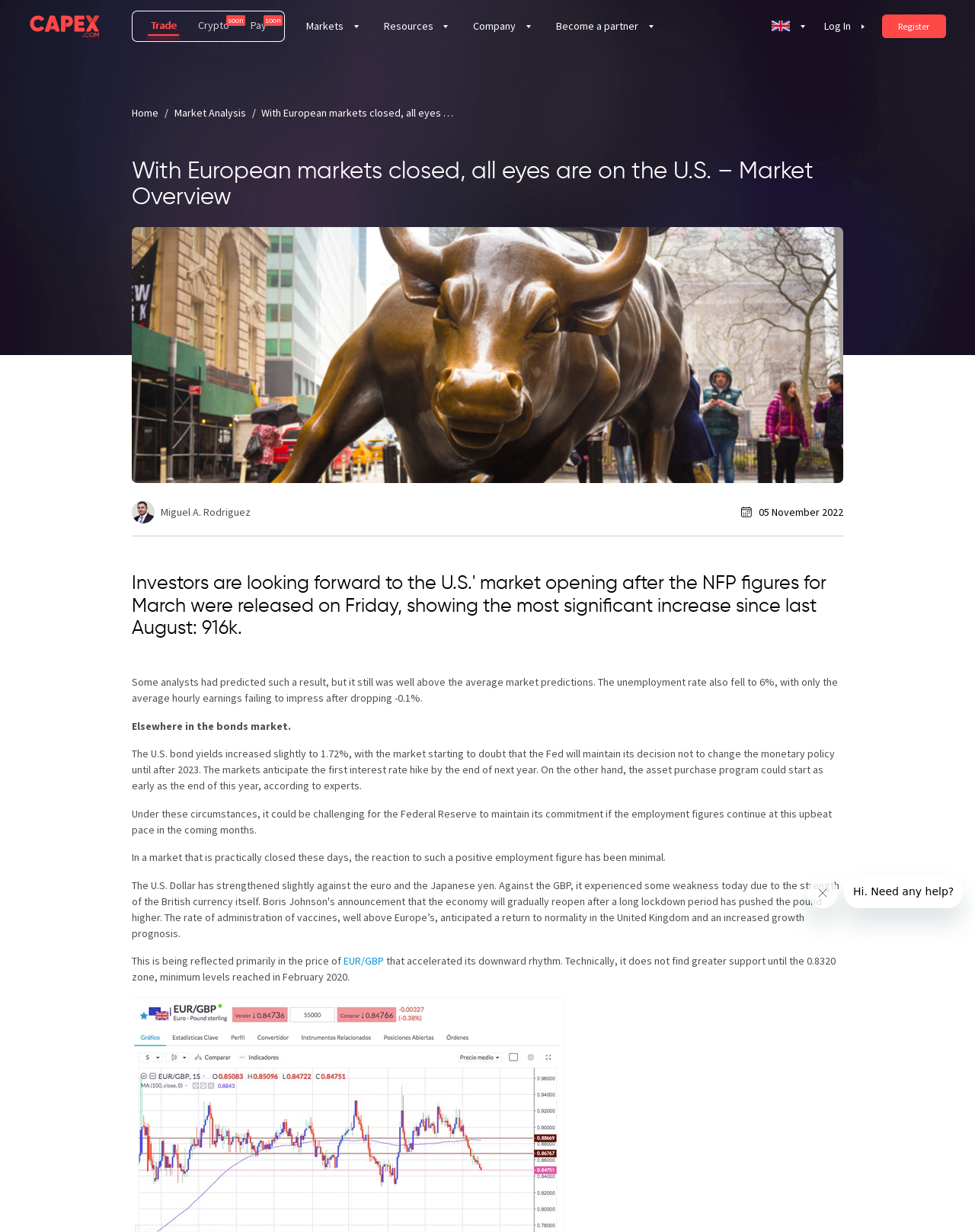Can you find and provide the title of the webpage?

With European markets closed, all eyes are on the U.S. – Market Overview